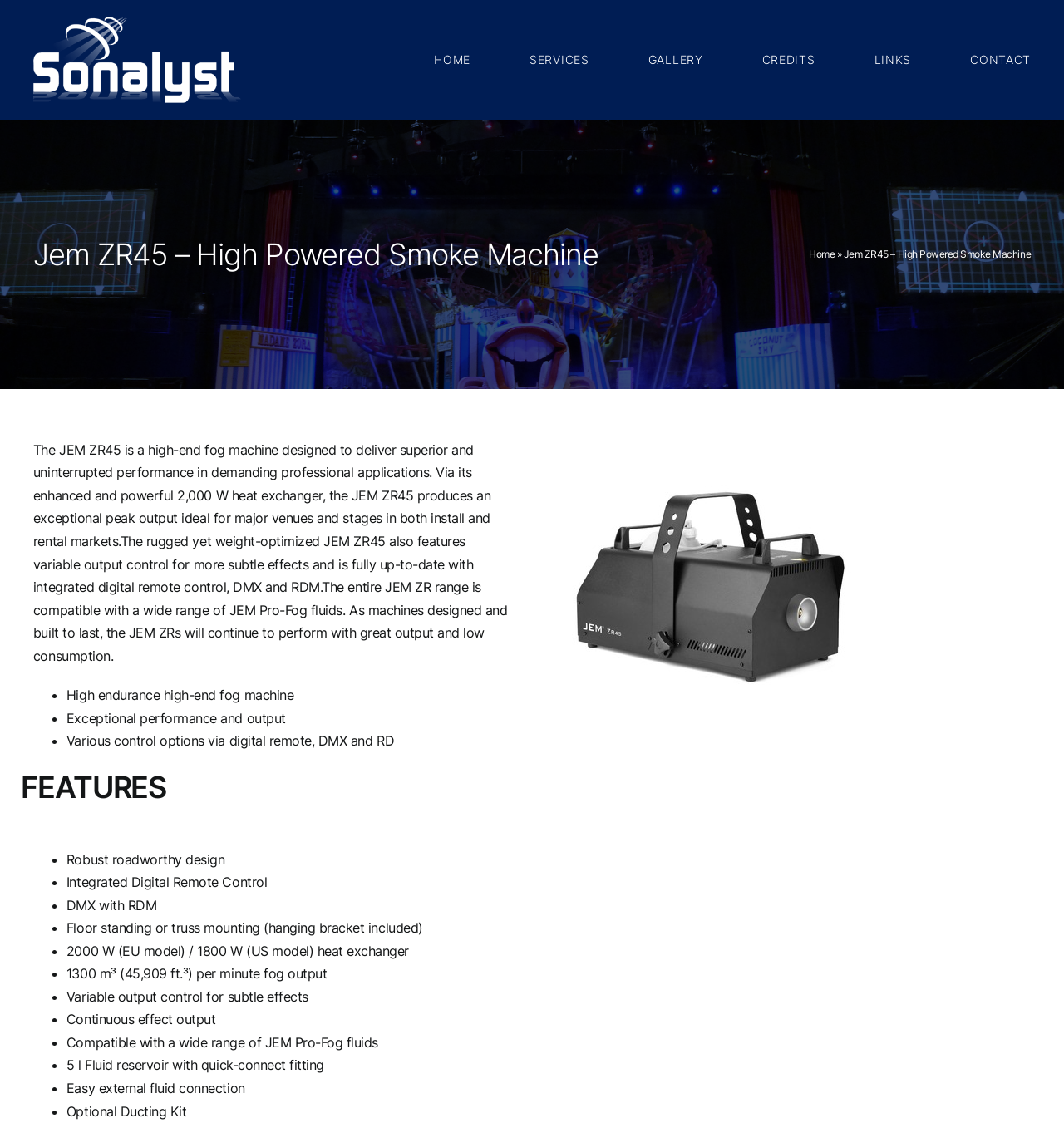Please provide a comprehensive answer to the question based on the screenshot: What is the name of the fog machine?

The name of the fog machine can be found in the static text element 'Jem ZR45 – High Powered Smoke Machine' which is located at the top of the webpage, indicating that the webpage is about this specific product.